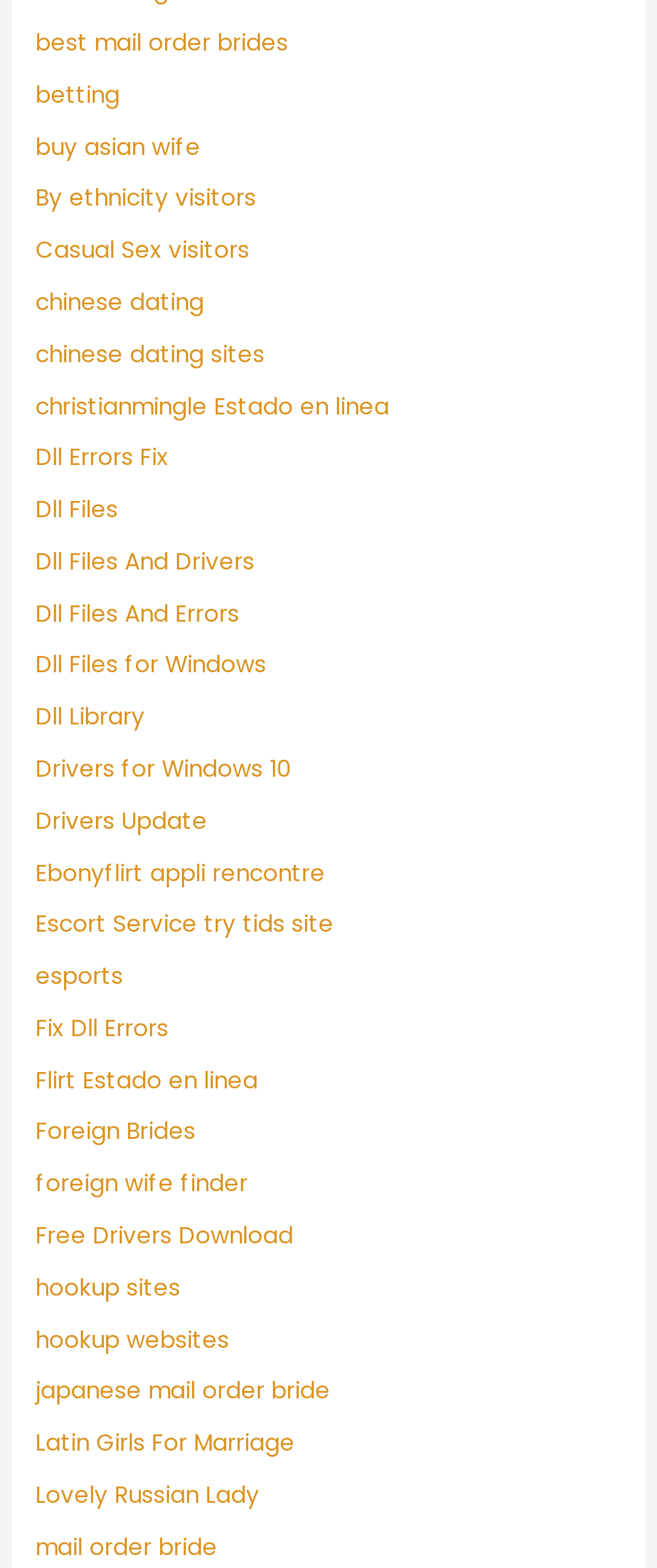What is the ethnicity mentioned in the link 'By ethnicity visitors'?
Please craft a detailed and exhaustive response to the question.

The link 'By ethnicity visitors' does not specify a particular ethnicity, it seems to be a category or filter for visitors based on their ethnicity.